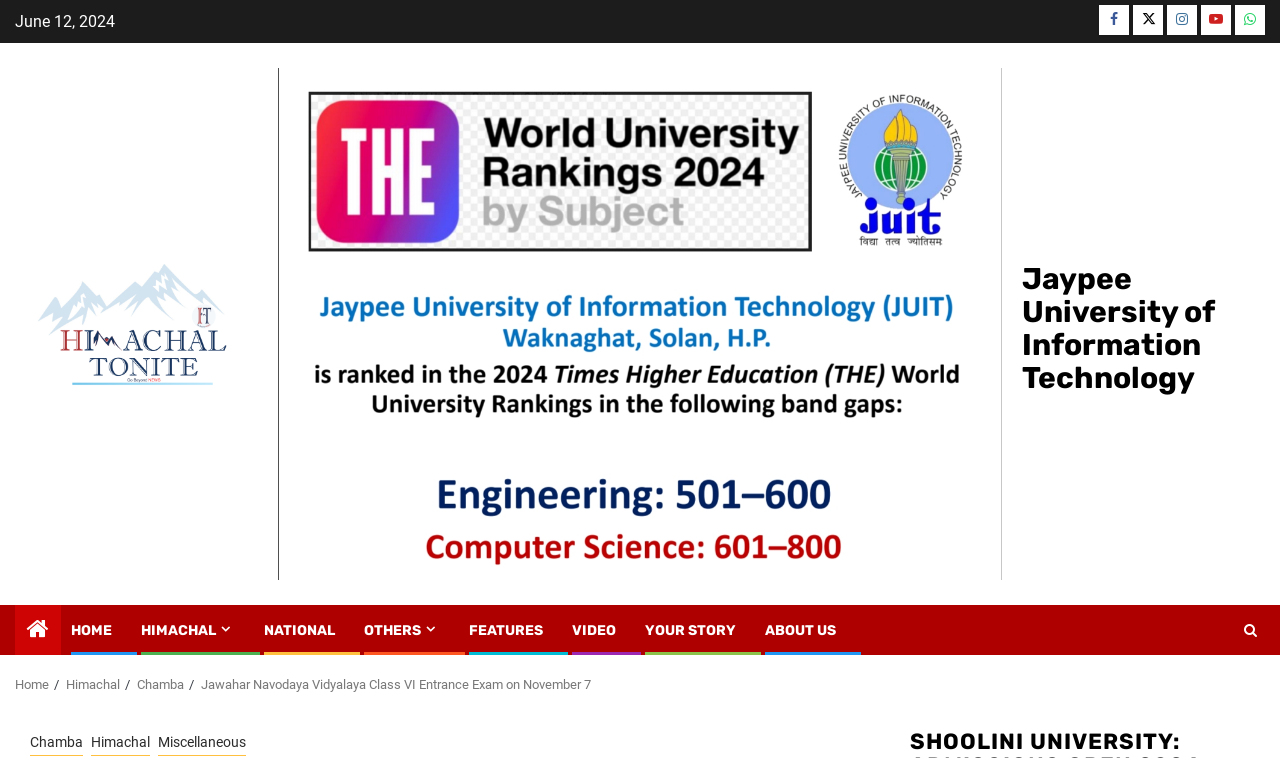Please identify the bounding box coordinates of the element that needs to be clicked to perform the following instruction: "Visit Himachal Tonite website".

[0.012, 0.413, 0.202, 0.439]